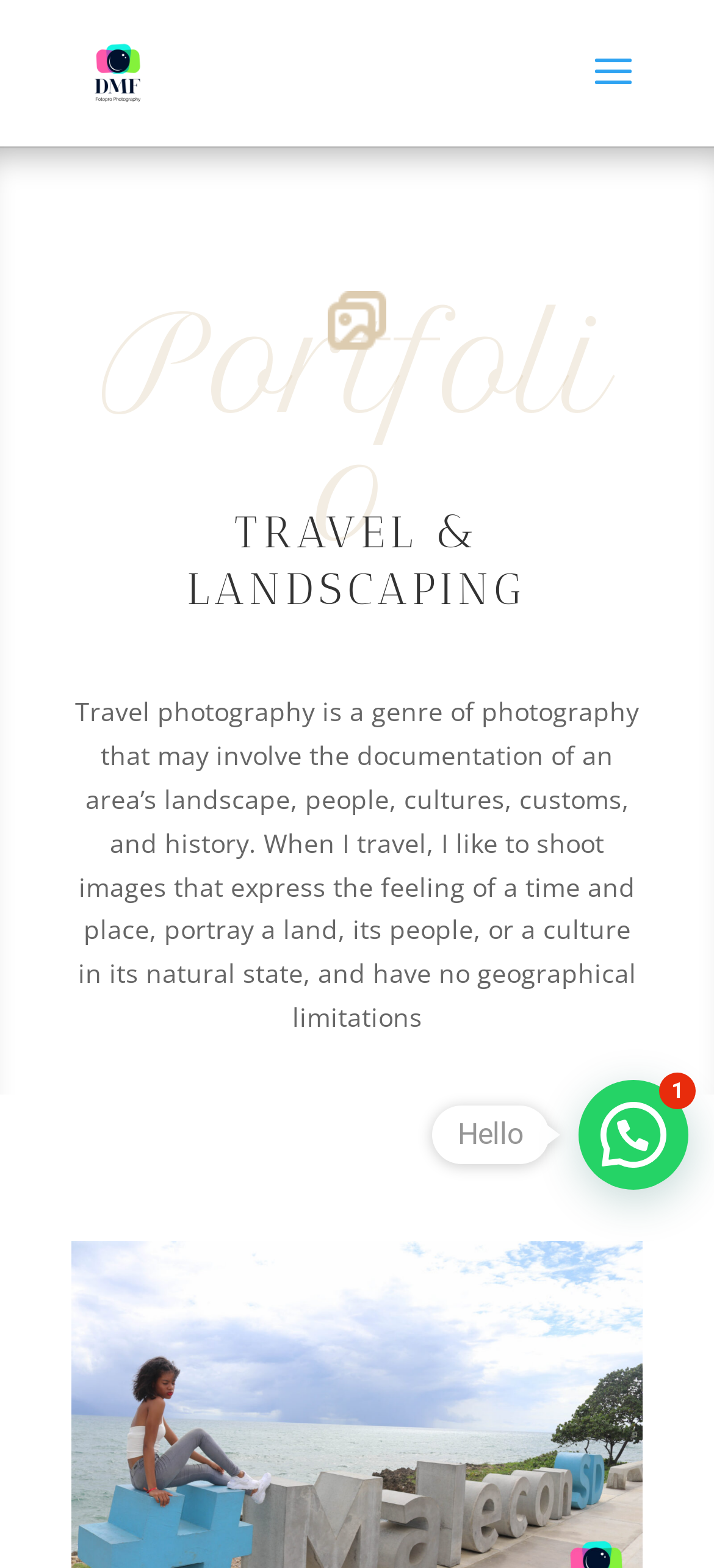Provide a single word or phrase answer to the question: 
How many images are visible on the webpage?

2